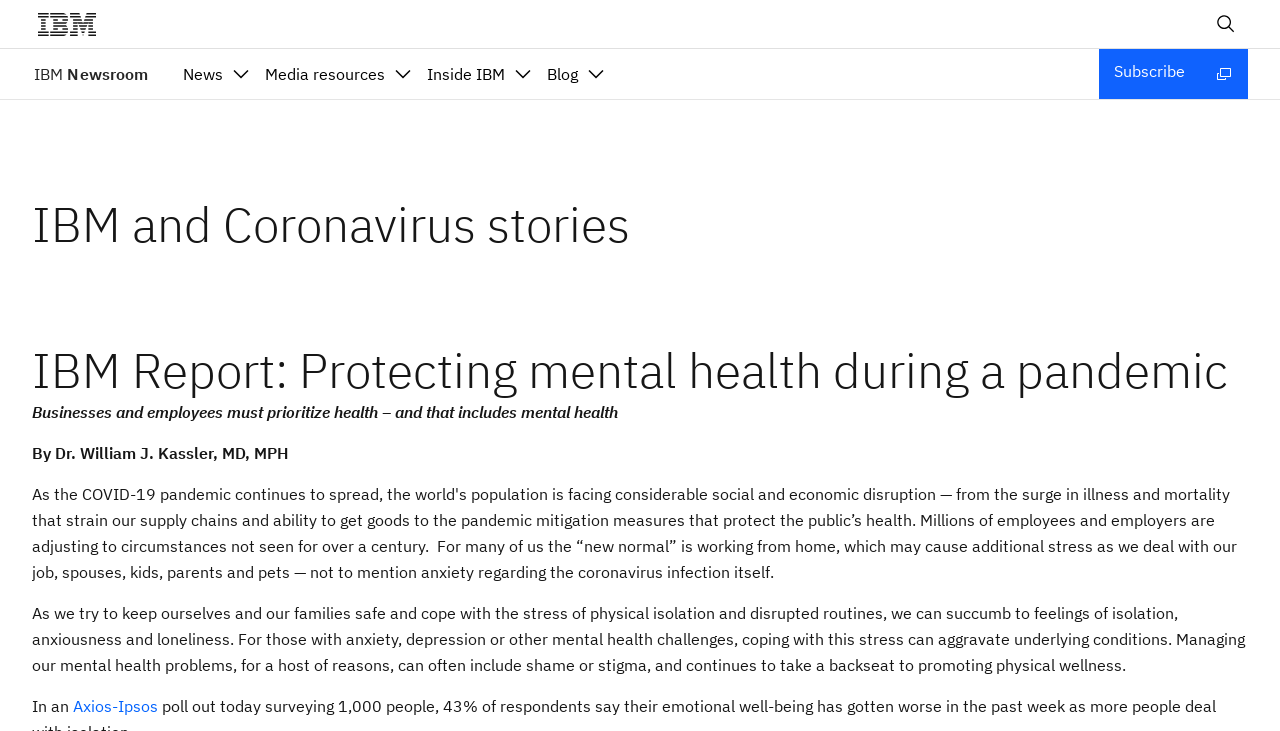Provide the bounding box coordinates of the UI element that matches the description: "aria-label="Open IBM search field"".

[0.939, 0.0, 0.977, 0.066]